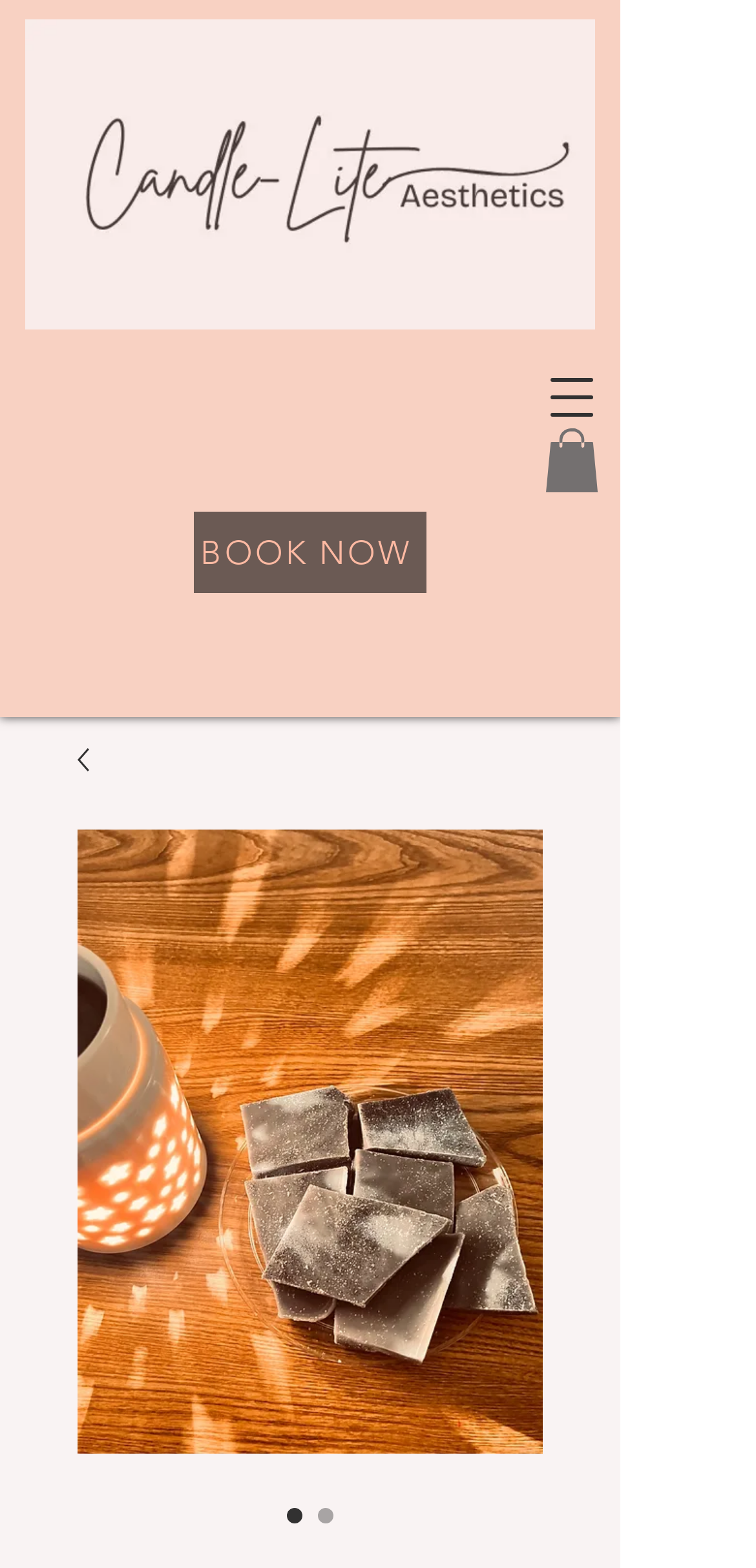What is the purpose of the 'BOOK NOW' button?
Using the screenshot, give a one-word or short phrase answer.

To book an appointment